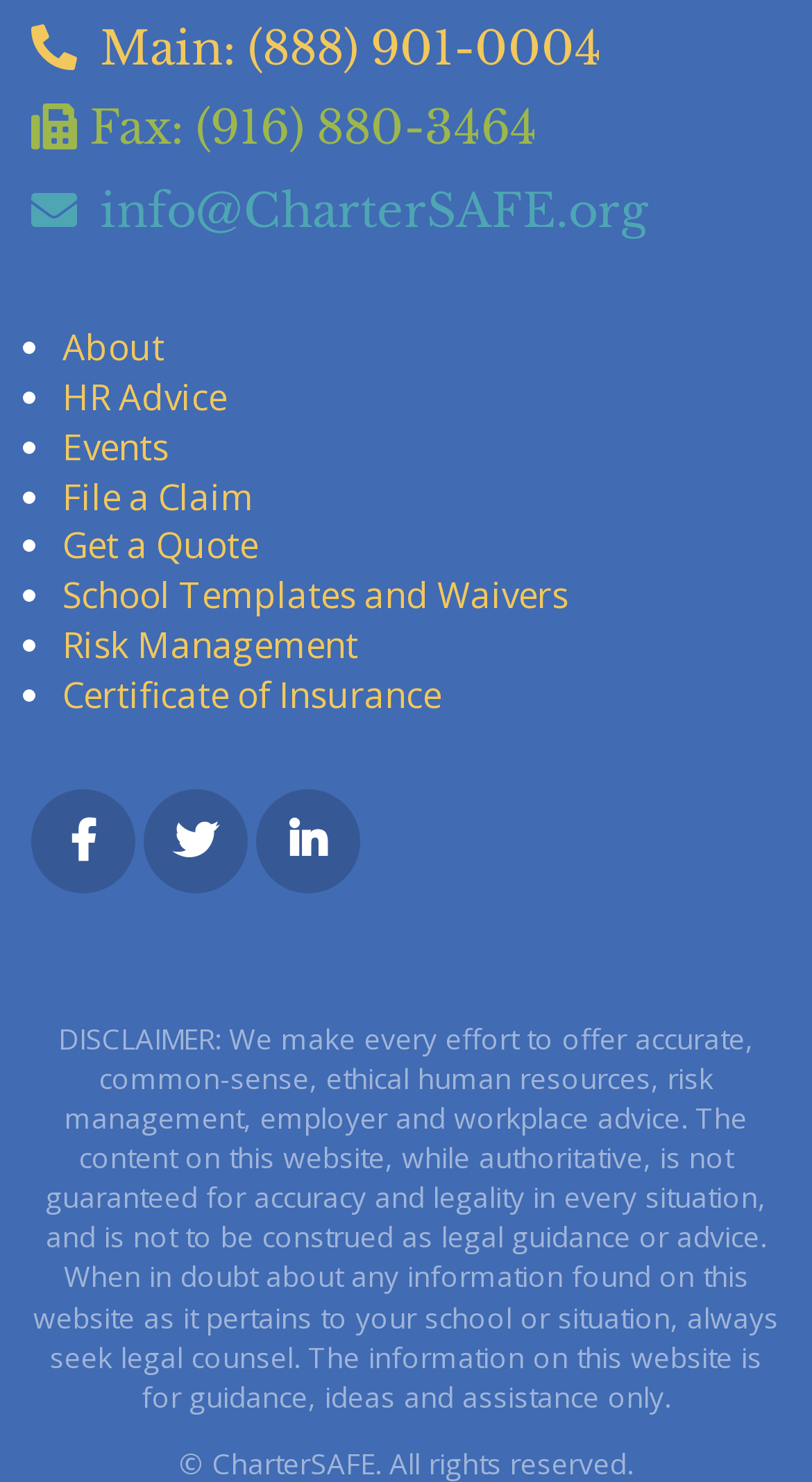Using the format (top-left x, top-left y, bottom-right x, bottom-right y), provide the bounding box coordinates for the described UI element. All values should be floating point numbers between 0 and 1: Contact the NJSGA

None